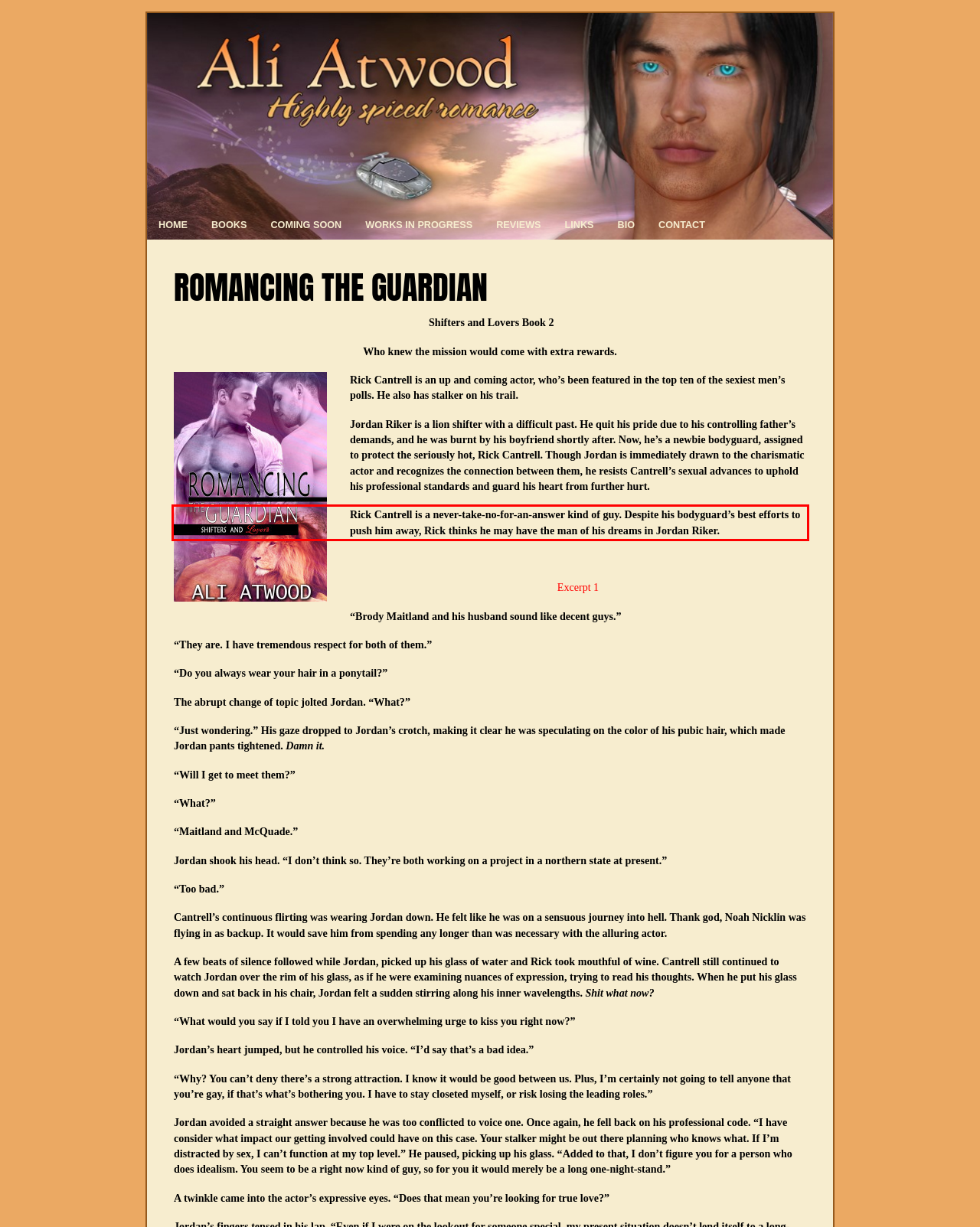You are provided with a screenshot of a webpage that includes a red bounding box. Extract and generate the text content found within the red bounding box.

Rick Cantrell is a never-take-no-for-an-answer kind of guy. Despite his bodyguard’s best efforts to push him away, Rick thinks he may have the man of his dreams in Jordan Riker.